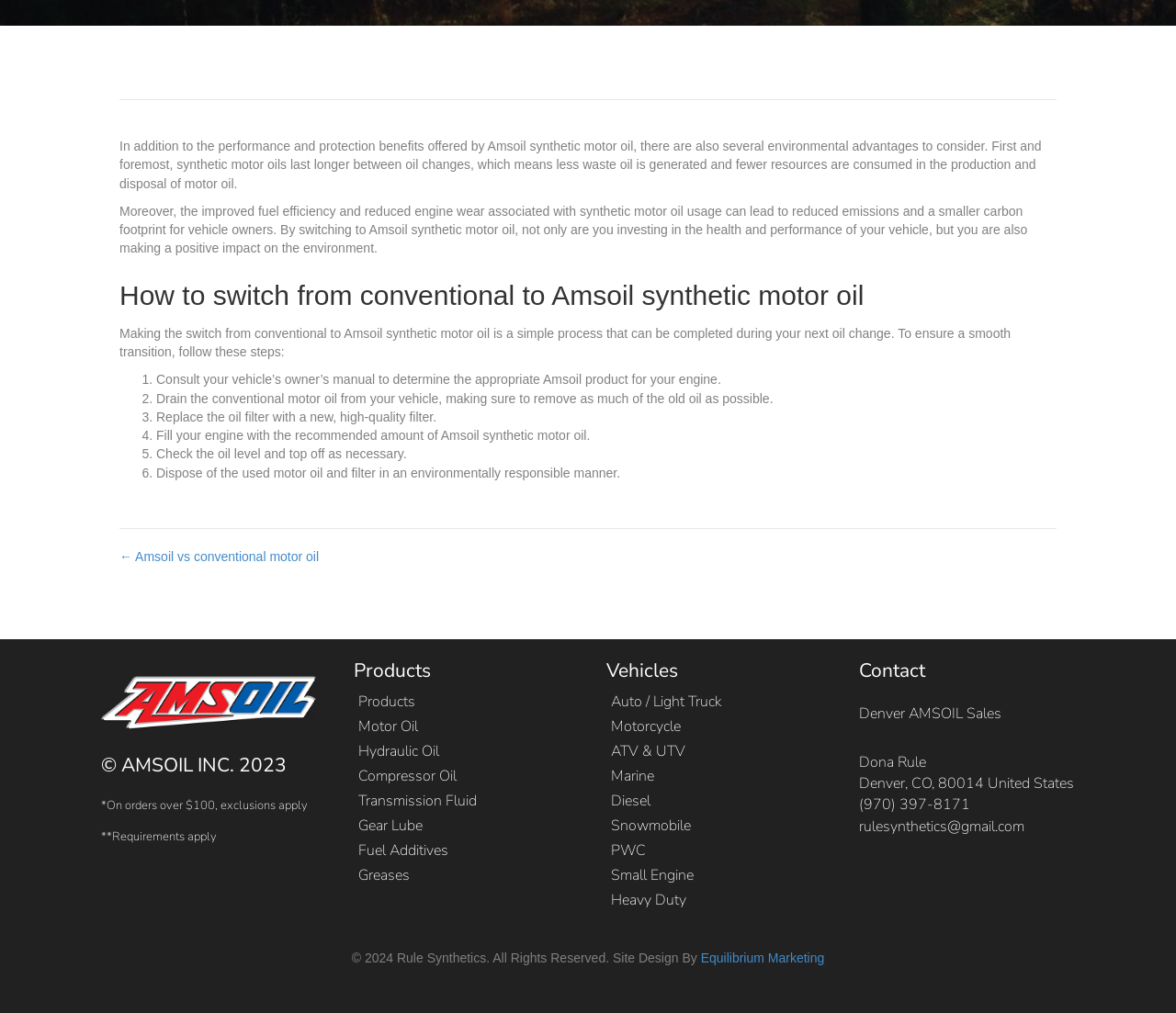Locate the bounding box coordinates of the UI element described by: "Diesel". Provide the coordinates as four float numbers between 0 and 1, formatted as [left, top, right, bottom].

[0.516, 0.779, 0.699, 0.802]